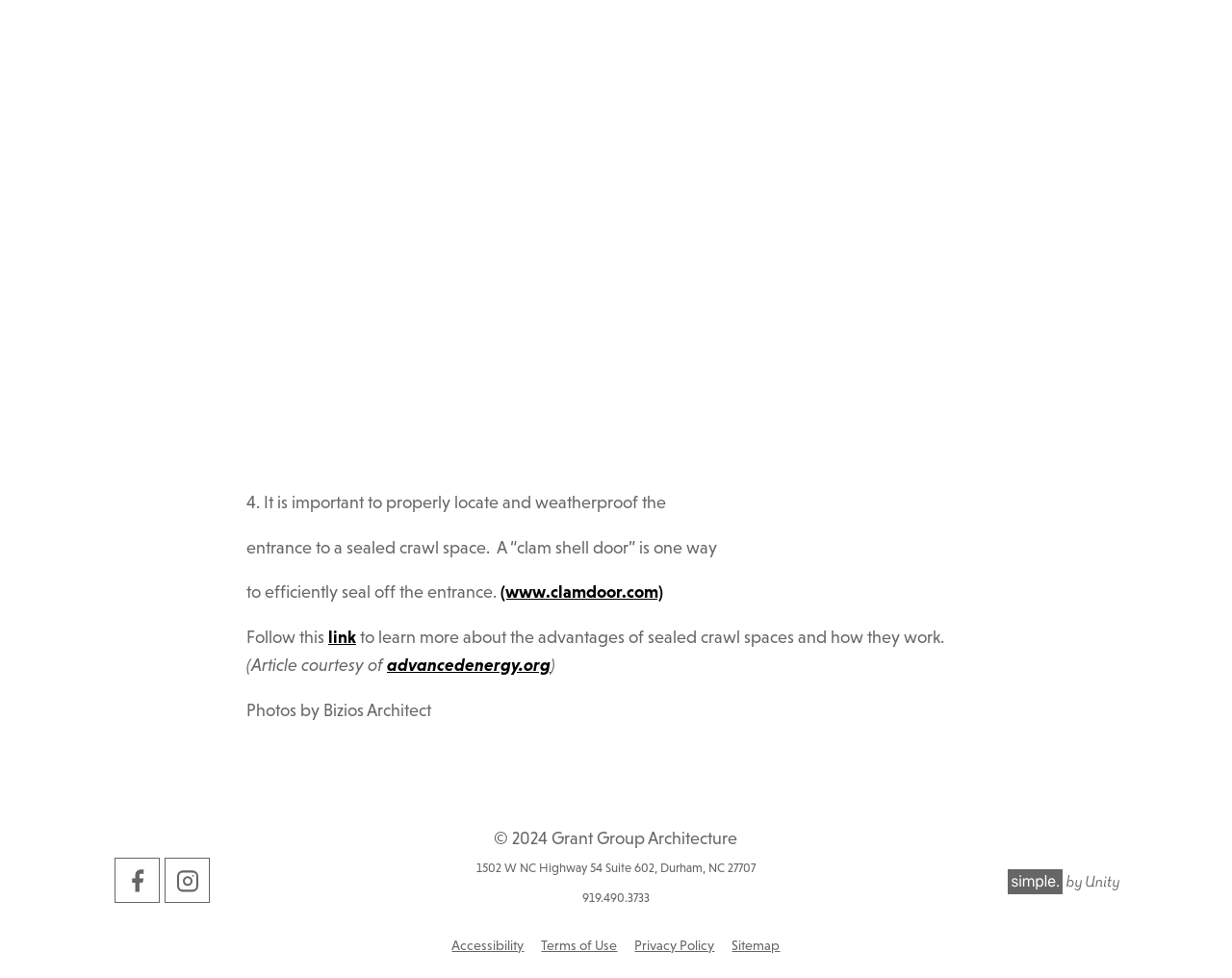Find the bounding box coordinates of the element to click in order to complete this instruction: "learn more about sealed crawl spaces". The bounding box coordinates must be four float numbers between 0 and 1, denoted as [left, top, right, bottom].

[0.266, 0.641, 0.289, 0.662]